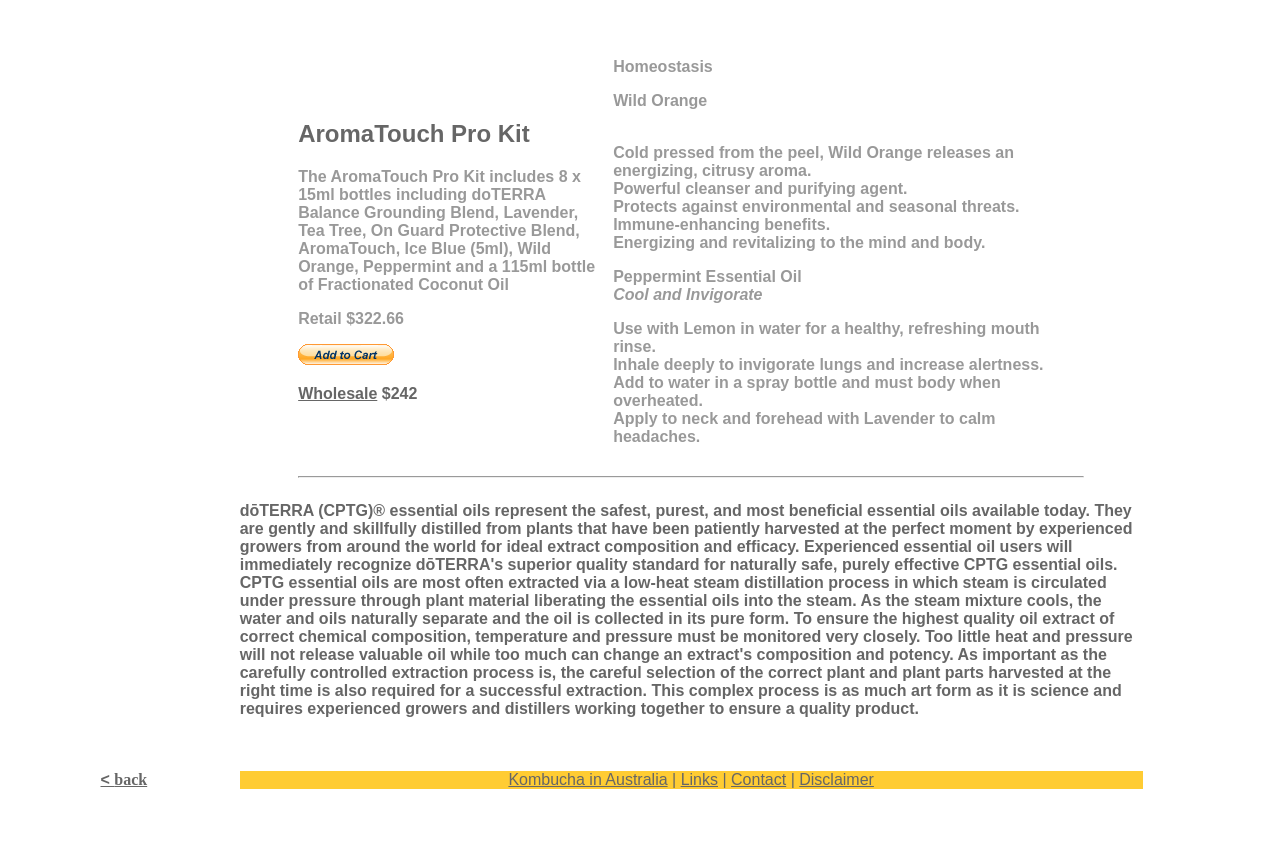Provide your answer to the question using just one word or phrase: What is the name of the kit?

AromaTouch Pro Kit